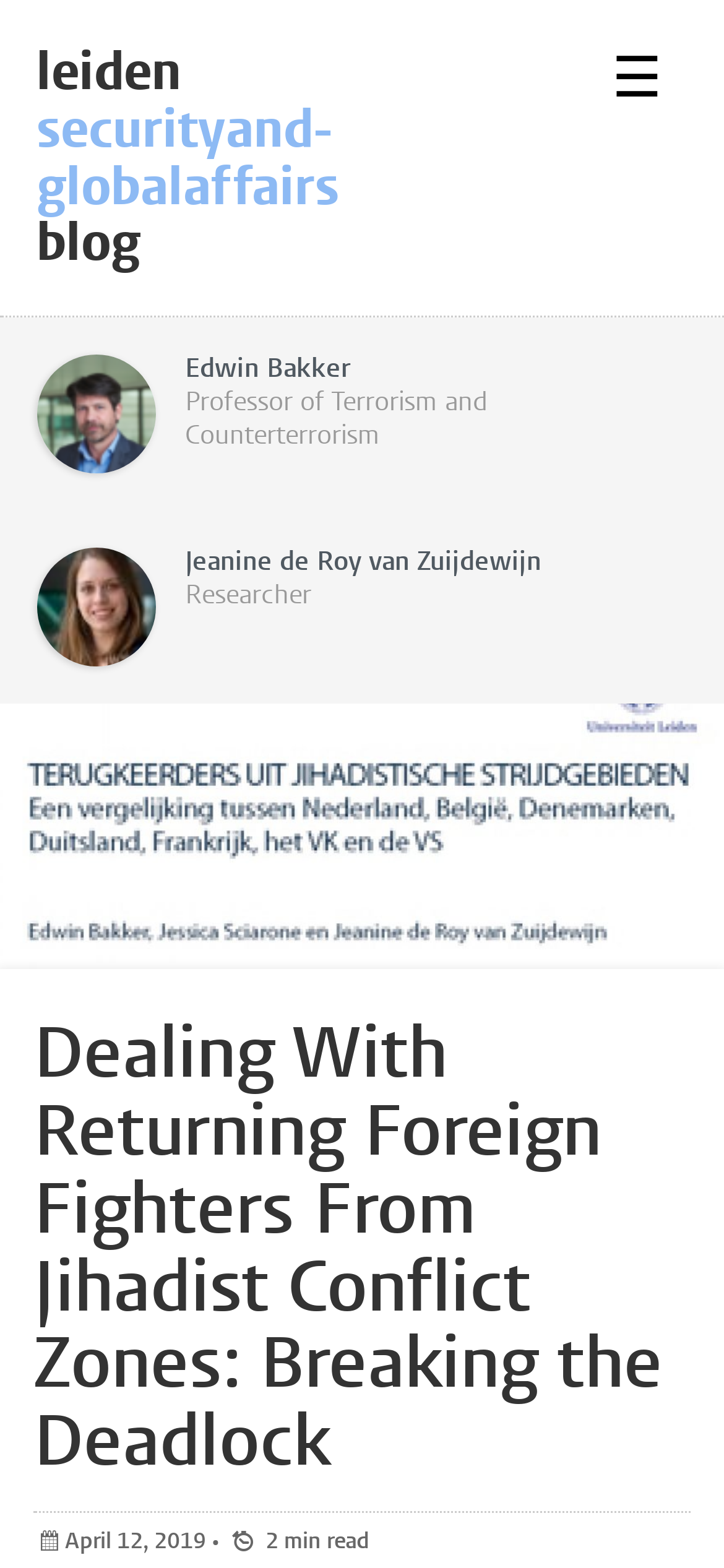What is the icon at the top right corner of the webpage? Look at the image and give a one-word or short phrase answer.

☰